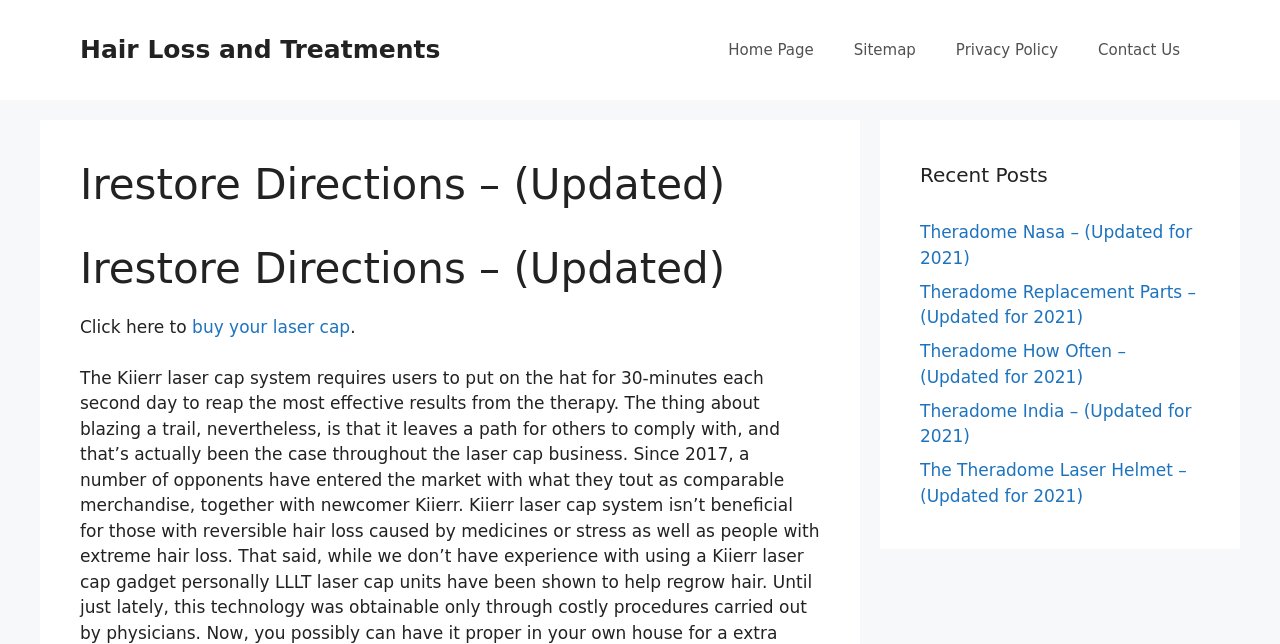Please answer the following question using a single word or phrase: How often should the laser cap be worn?

30 minutes each second day